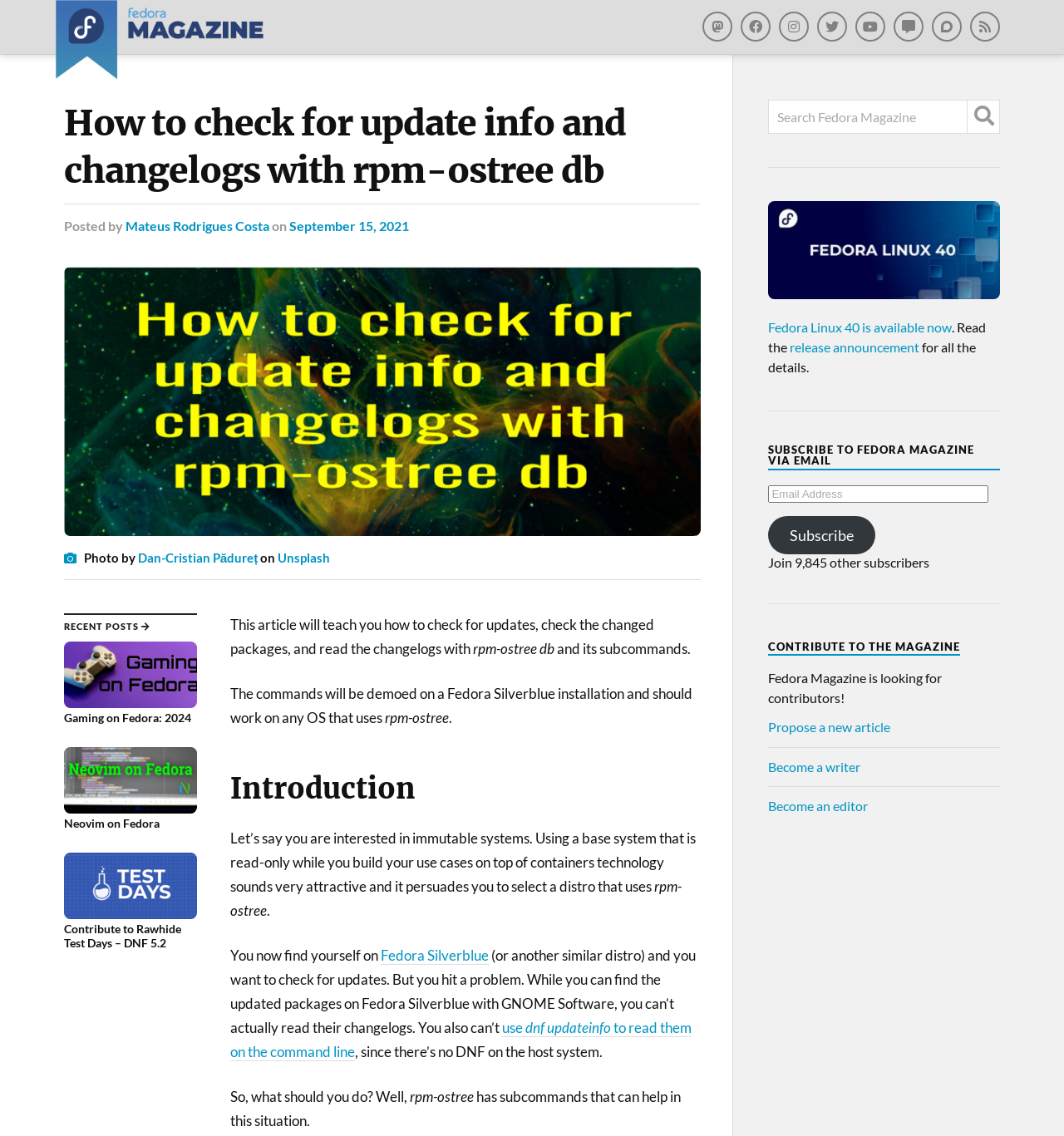Determine the coordinates of the bounding box that should be clicked to complete the instruction: "Propose a new article". The coordinates should be represented by four float numbers between 0 and 1: [left, top, right, bottom].

[0.722, 0.633, 0.837, 0.647]